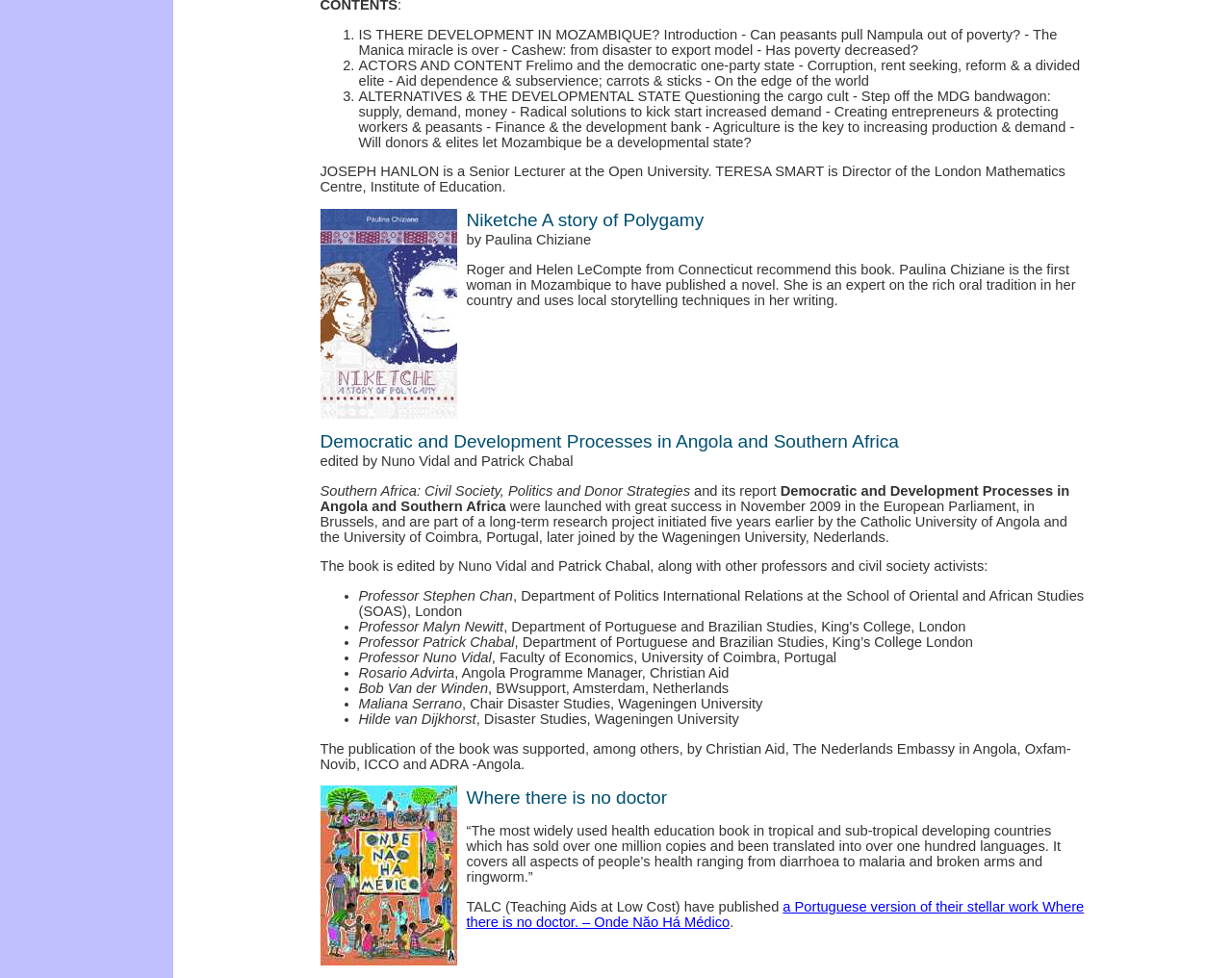Use the details in the image to answer the question thoroughly: 
What is the title of the second book?

The title of the second book is 'Democratic and Development Processes in Angola and Southern Africa' which is mentioned in the heading element with the text 'Democratic and Development Processes in Angola and Southern Africa'.